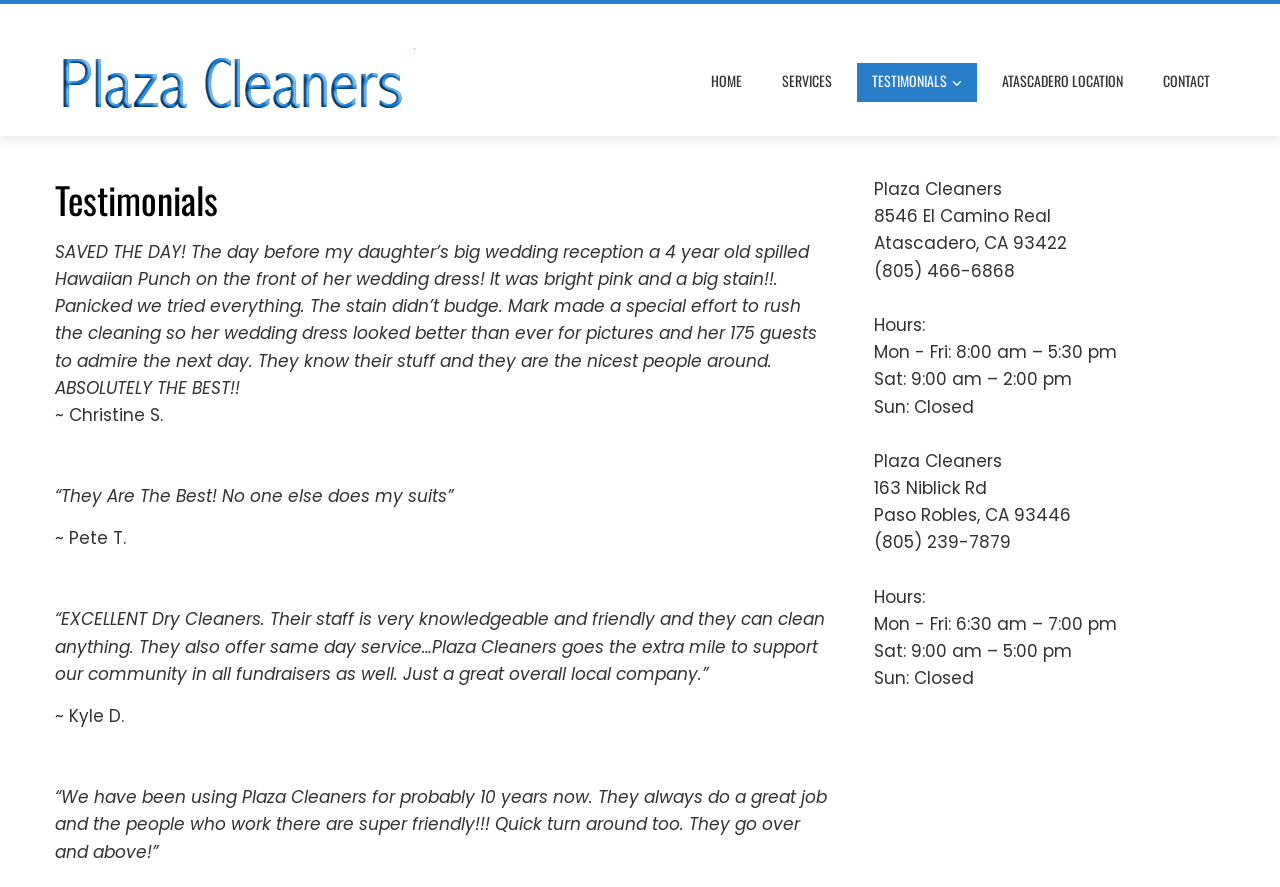What is the address of the Paso Robles location?
Look at the screenshot and respond with one word or a short phrase.

163 Niblick Rd, Paso Robles, CA 93446